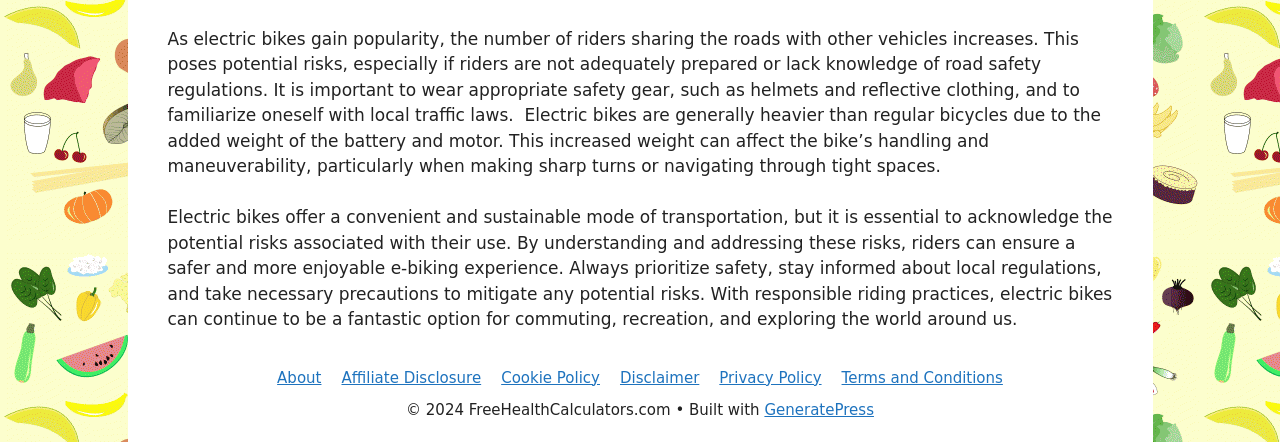What is the tone of the webpage?
Based on the image, give a one-word or short phrase answer.

Informative